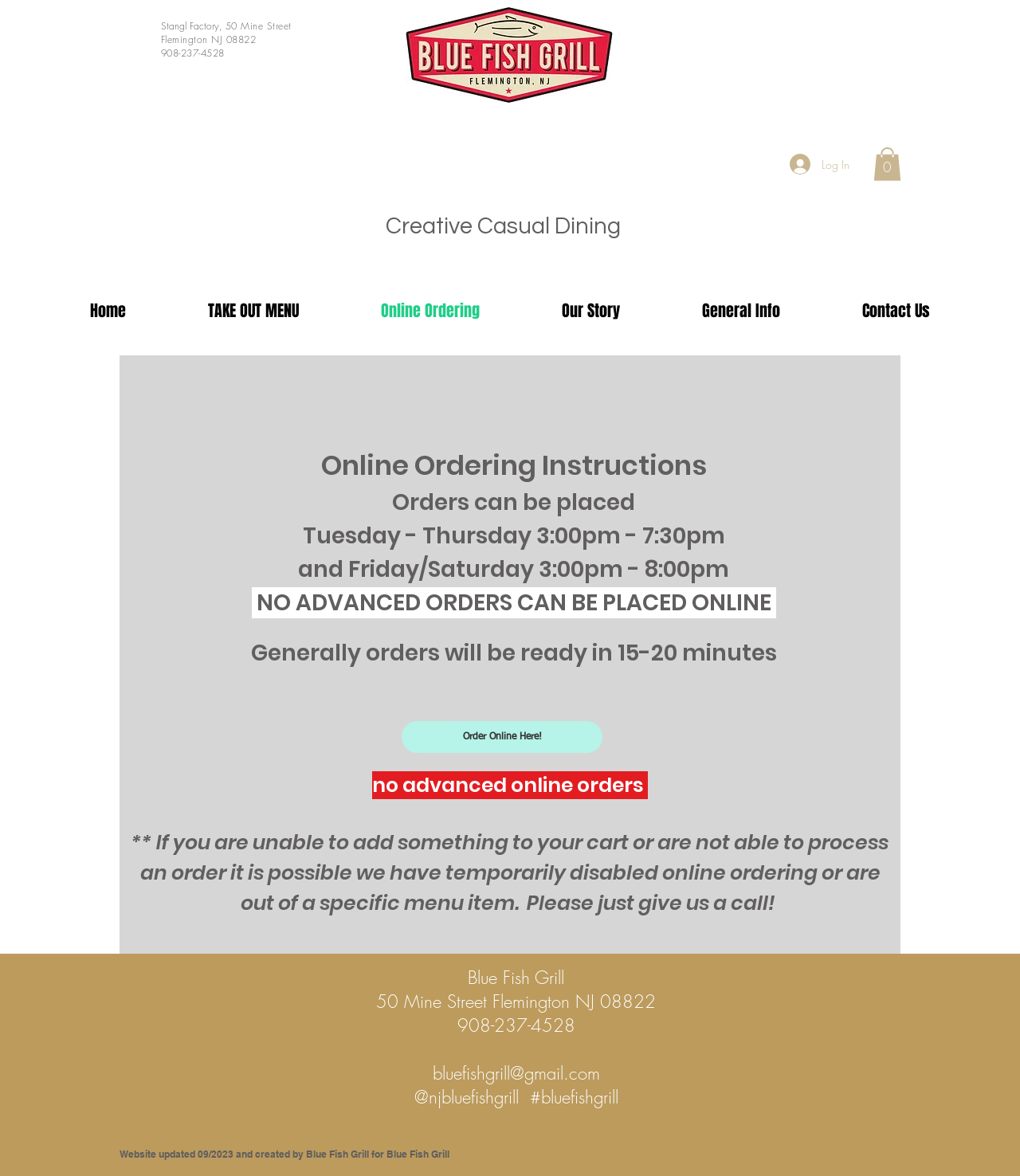What is the name of the restaurant?
Look at the screenshot and give a one-word or phrase answer.

Blue Fish Grill